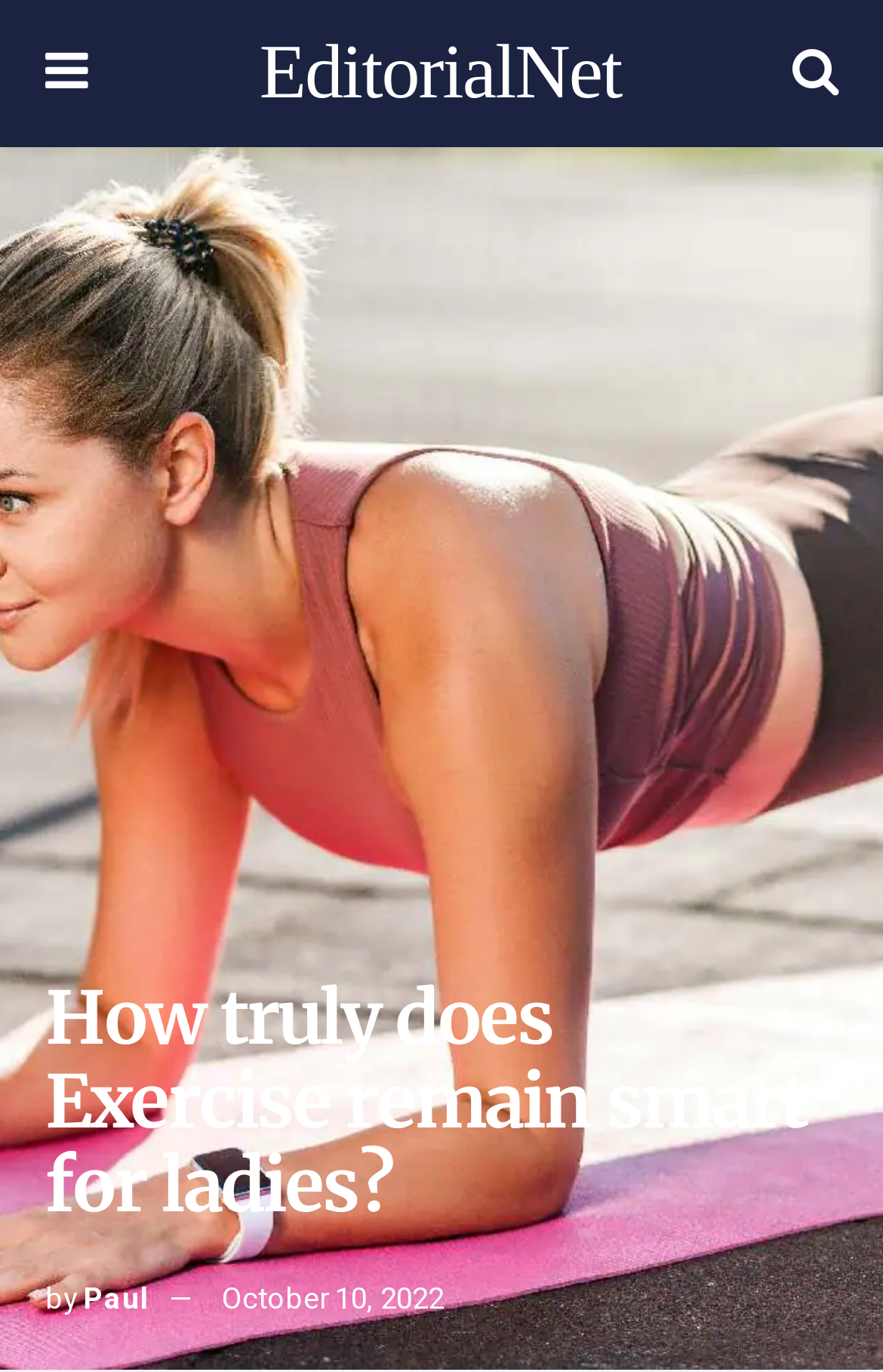What is the website's name?
Examine the screenshot and reply with a single word or phrase.

EditorialNet